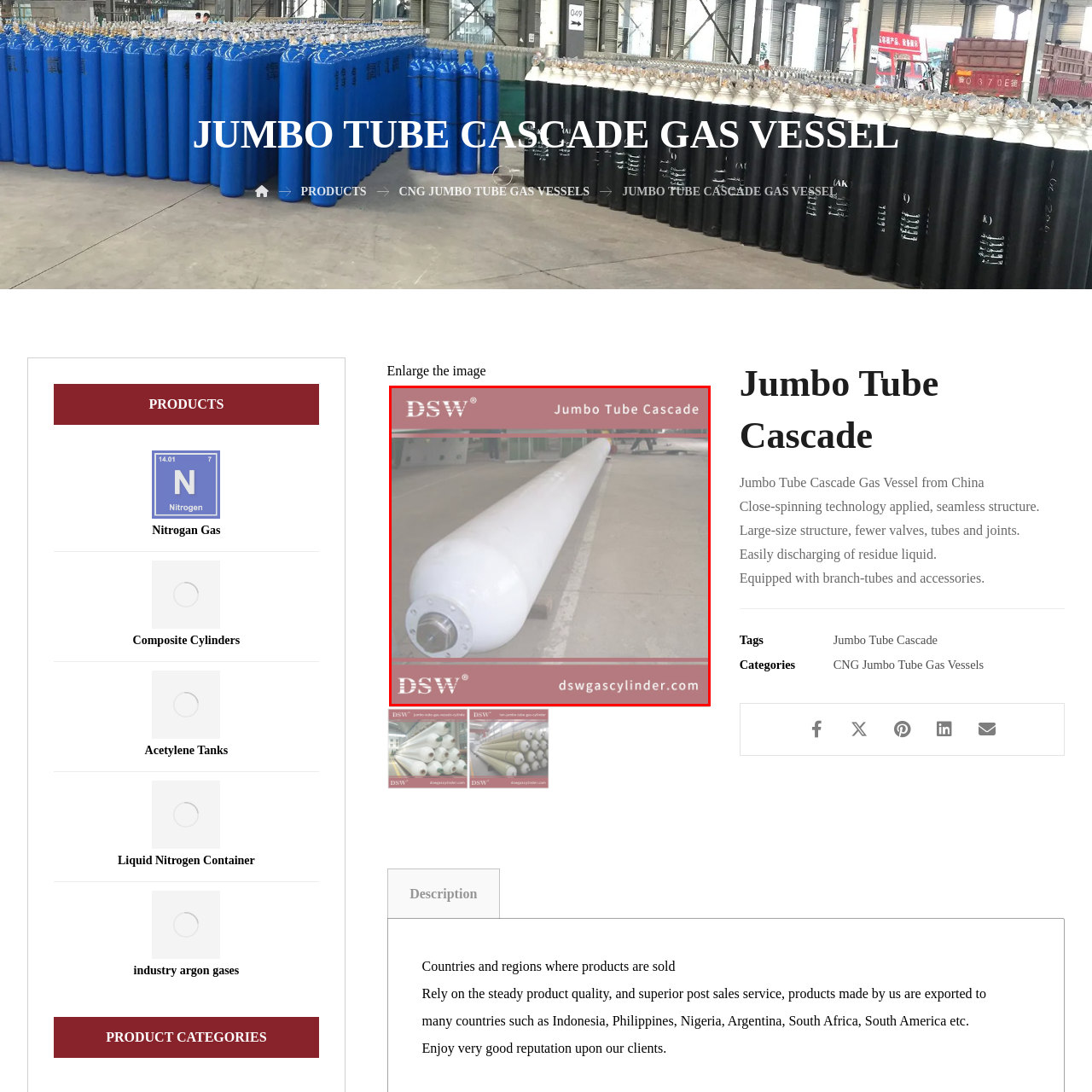Provide a thorough caption for the image that is surrounded by the red boundary.

The image showcases a **Jumbo Tube Cascade Gas Vessel** manufactured by DSW. This cylindrical gas vessel, notable for its seamless structure, is designed for efficient gas storage and transfer. The vessel is prominently displayed against a neutral background, highlighting its sleek and robust design. With its rounded ends and high-capacity framework, it represents a modern solution for gas transport, particularly in industries requiring secure and reliable storage. The product aims to facilitate streamlined operations by minimizing the number of valves, tubes, and joints, ensuring easy discharge of any residual liquid. The DSW branding and website link at the bottom emphasize the company's commitment to quality and innovative technology in gas vessel manufacturing.